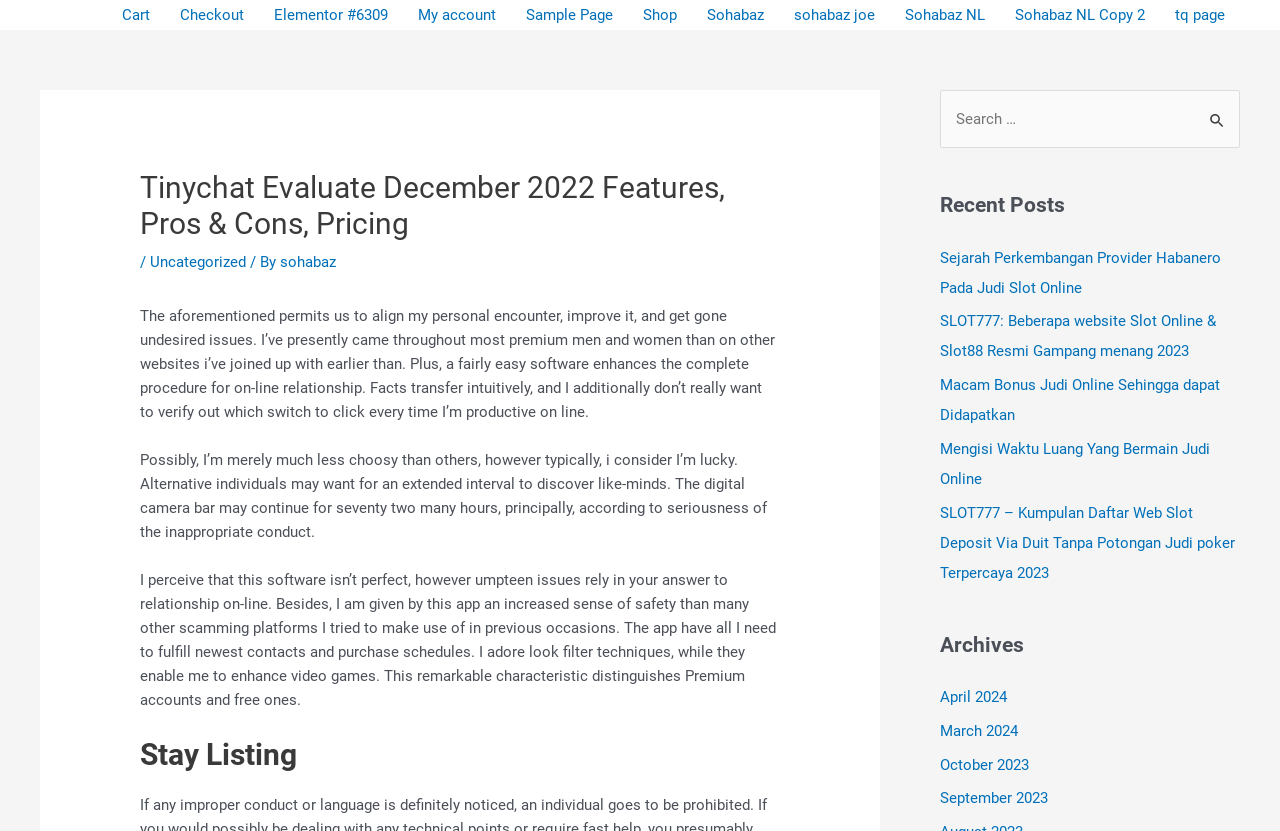Specify the bounding box coordinates for the region that must be clicked to perform the given instruction: "Click on the 'Cart' link".

[0.084, 0.004, 0.129, 0.032]